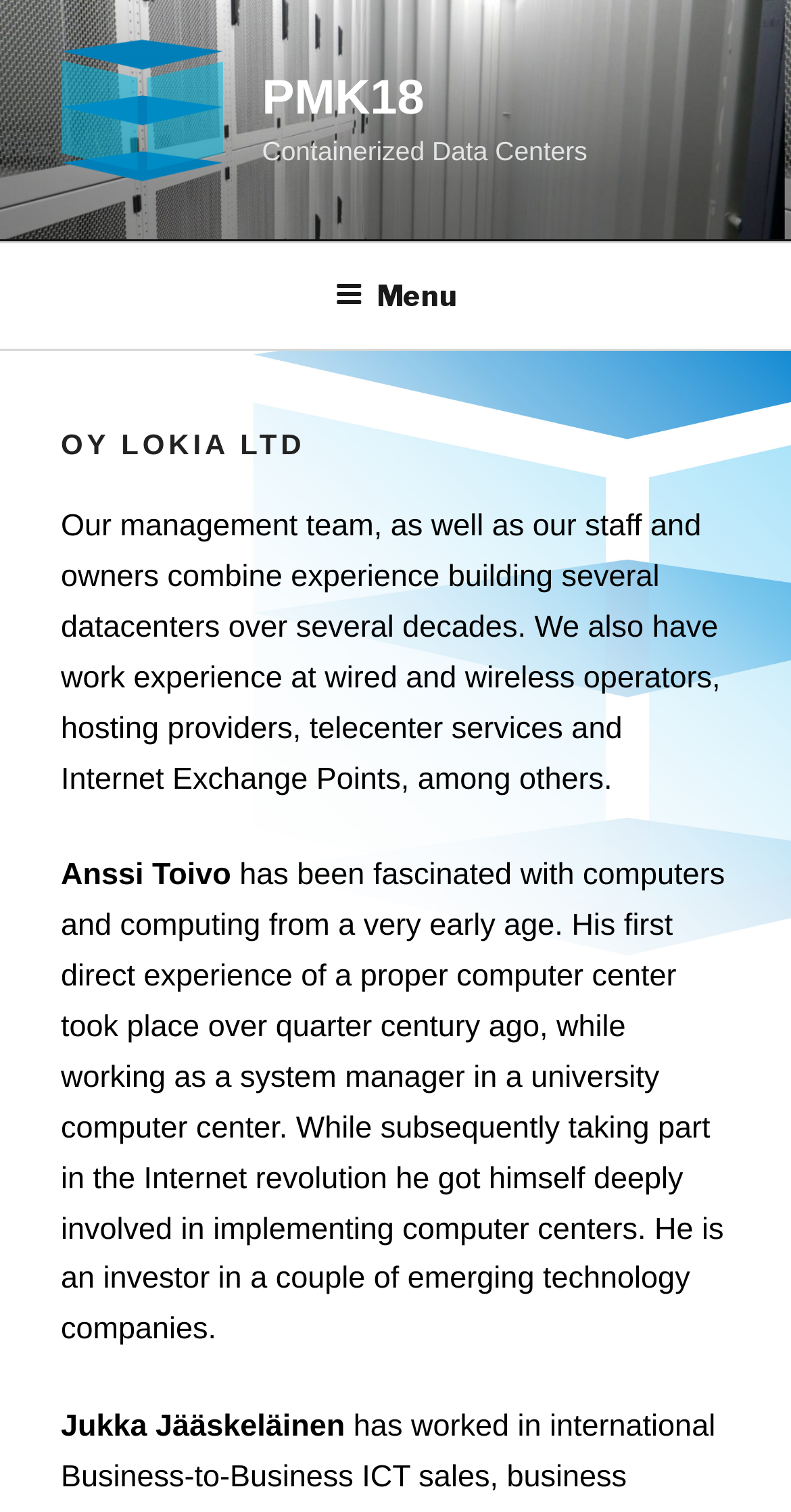From the webpage screenshot, predict the bounding box of the UI element that matches this description: "Menu".

[0.386, 0.162, 0.614, 0.228]